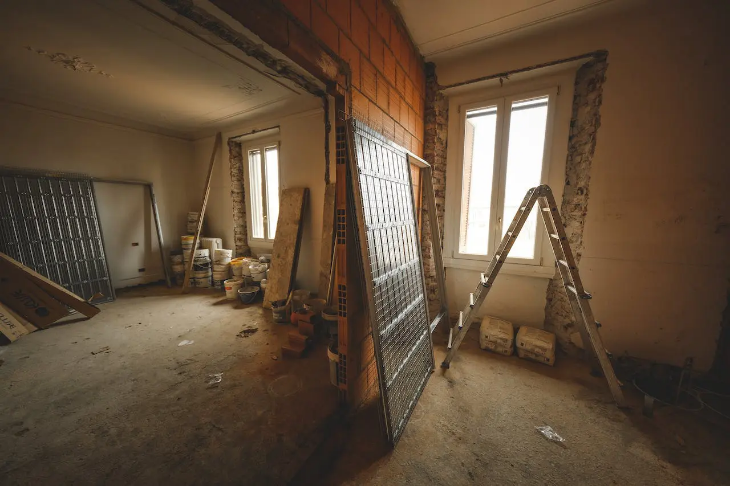Provide a thorough description of the image presented.

The image depicts an interior space undergoing renovations, characterized by exposed brick walls and unfinished surfaces. On the left side, a partially constructed wall is visible, while on the right, a ladder leans against a wall. The area is cluttered with construction materials, including stacks of tiles and containers, suggesting active work. Natural light streams in through a pair of windows, illuminating the space and highlighting the renovation’s progress. This image emphasizes the transformative nature of home refurbishment, reflecting the complexities and excitement involved in giving a property a fresh new look as detailed in the article titled "How Long Does It Take To Refurbish A House?".